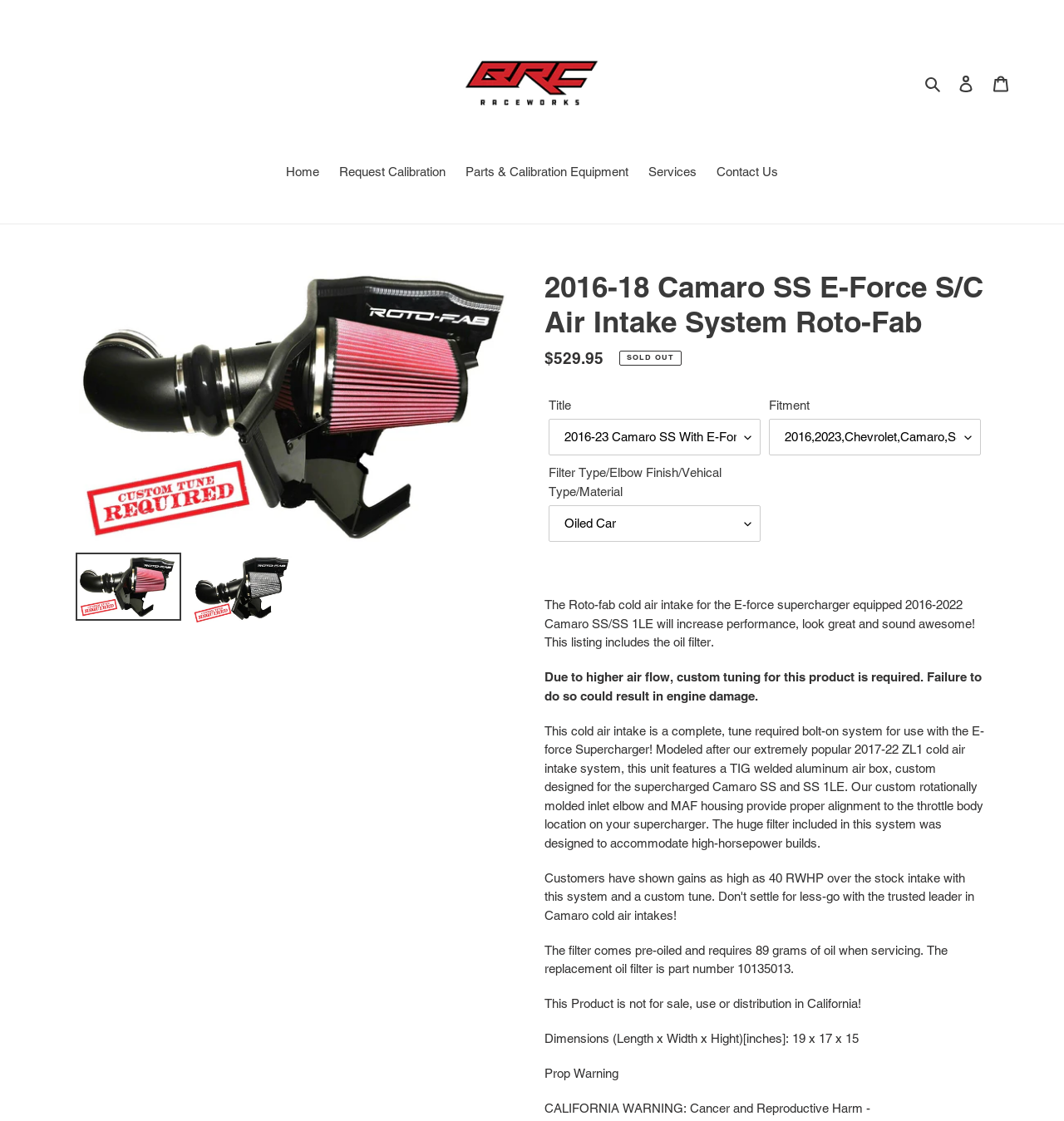Locate the bounding box coordinates of the area where you should click to accomplish the instruction: "Log in to the website".

[0.891, 0.059, 0.924, 0.09]